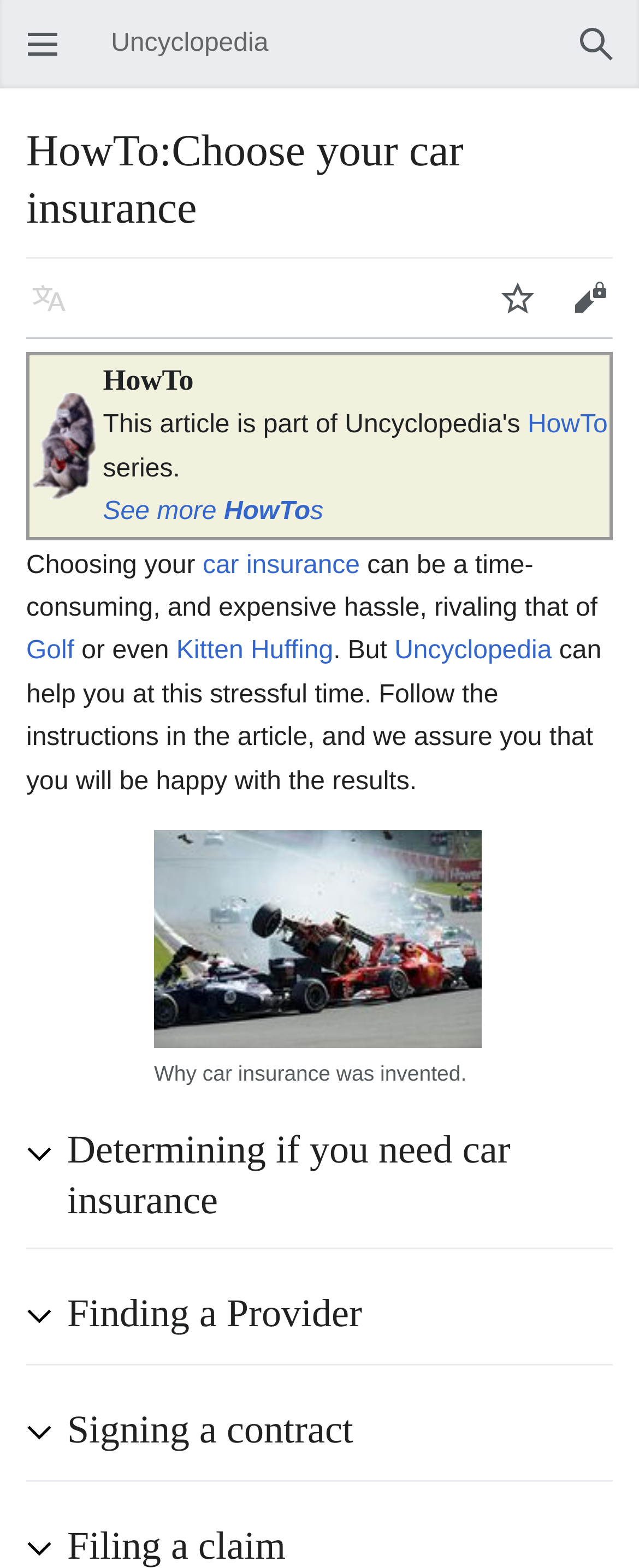Find the bounding box coordinates of the area to click in order to follow the instruction: "Edit the article".

[0.867, 0.167, 0.979, 0.213]